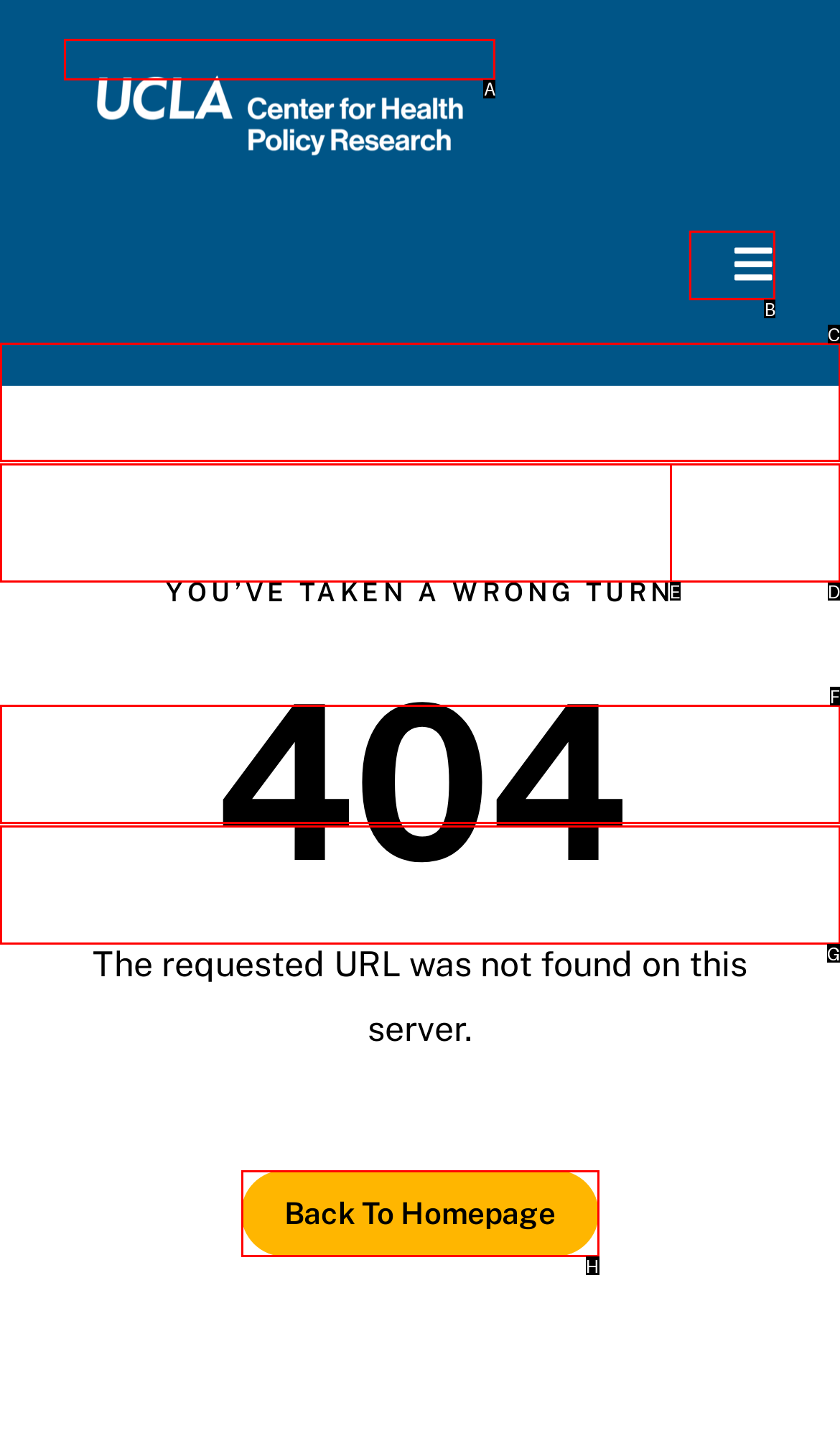Pick the right letter to click to achieve the task: Toggle the main menu
Answer with the letter of the correct option directly.

B